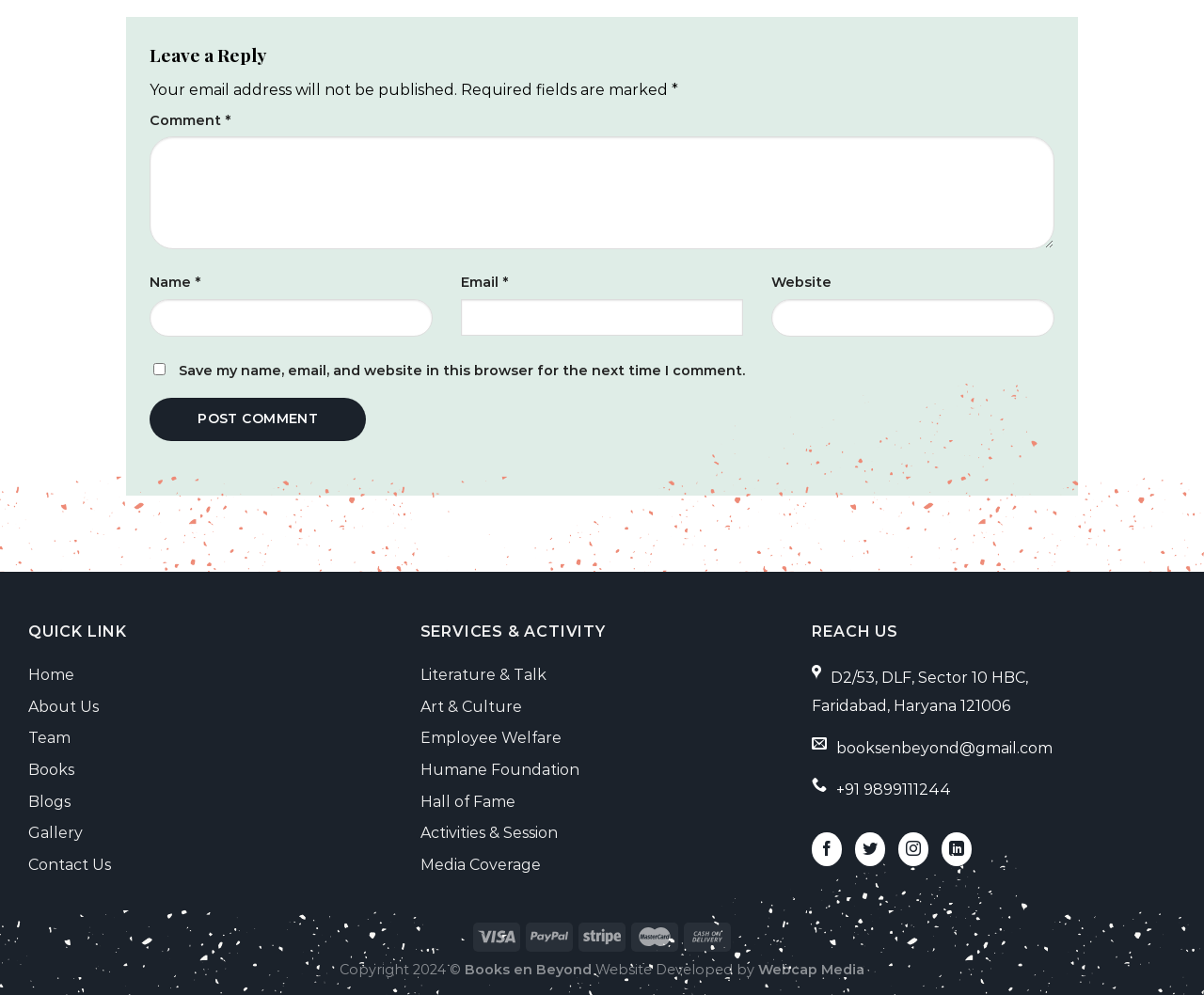Identify the bounding box of the UI component described as: "Activities & Session".

[0.349, 0.822, 0.463, 0.853]